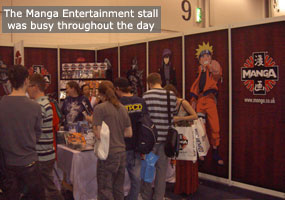Generate a complete and detailed caption for the image.

The image captures a bustling scene at the Manga Entertainment stall during a vibrant anime expo. Attendees, including a mix of enthusiasts, can be seen engaging with the merchandise on display, which prominently features beloved characters from popular series, highlighting the stall's appeal. The backdrop is adorned with eye-catching graphics of iconic anime figures, creating an inviting atmosphere for fans. Signage indicating the stall's brand further enhances the visual appeal, while shoppers holding bags suggest a thriving marketplace where fans are eager to purchase anime-related products. The lively ambiance reflects the community spirit of the expo, making it a hub for anime and manga lovers alike.